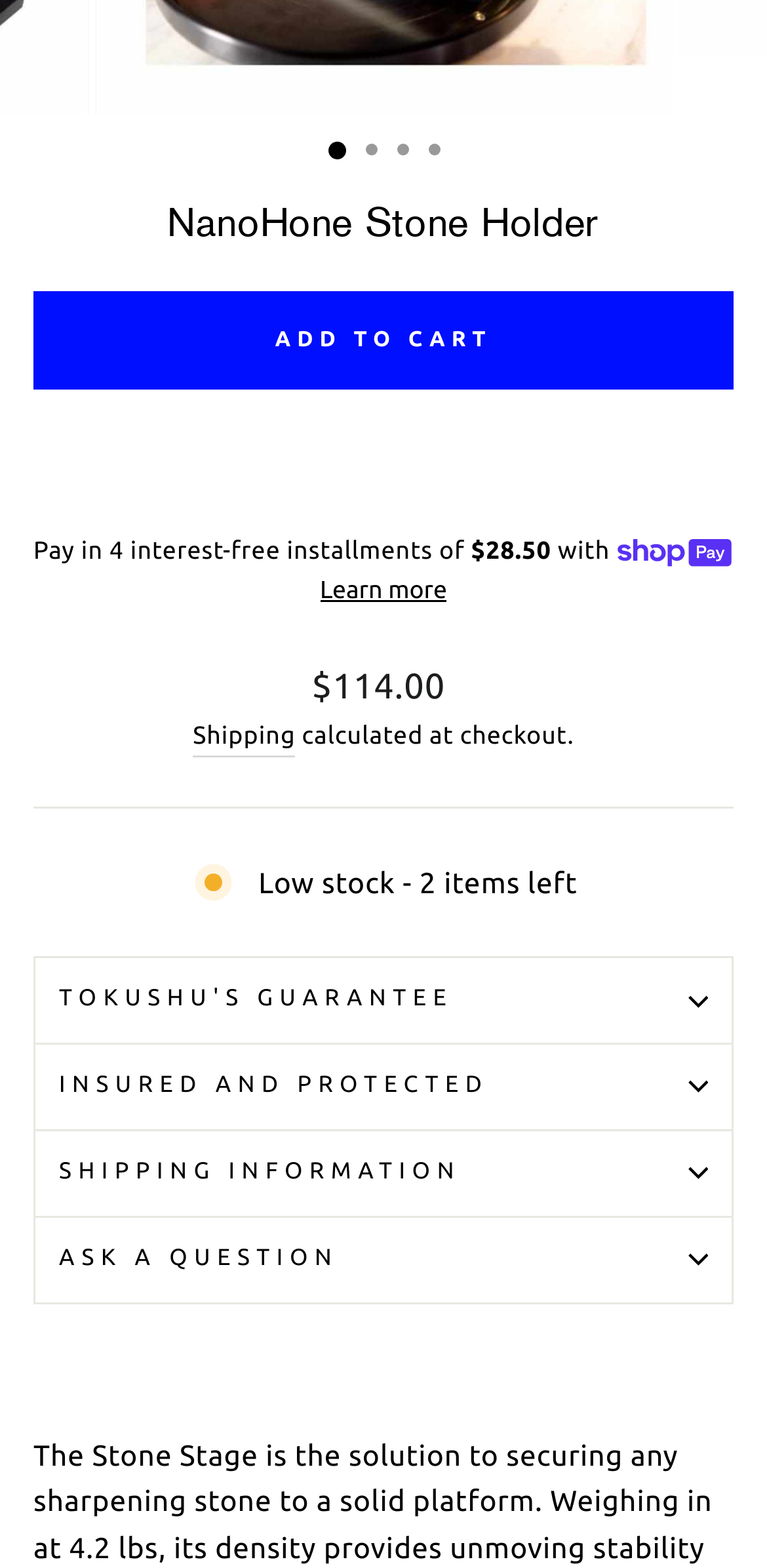Extract the bounding box coordinates for the HTML element that matches this description: "Shipping". The coordinates should be four float numbers between 0 and 1, i.e., [left, top, right, bottom].

[0.251, 0.457, 0.385, 0.483]